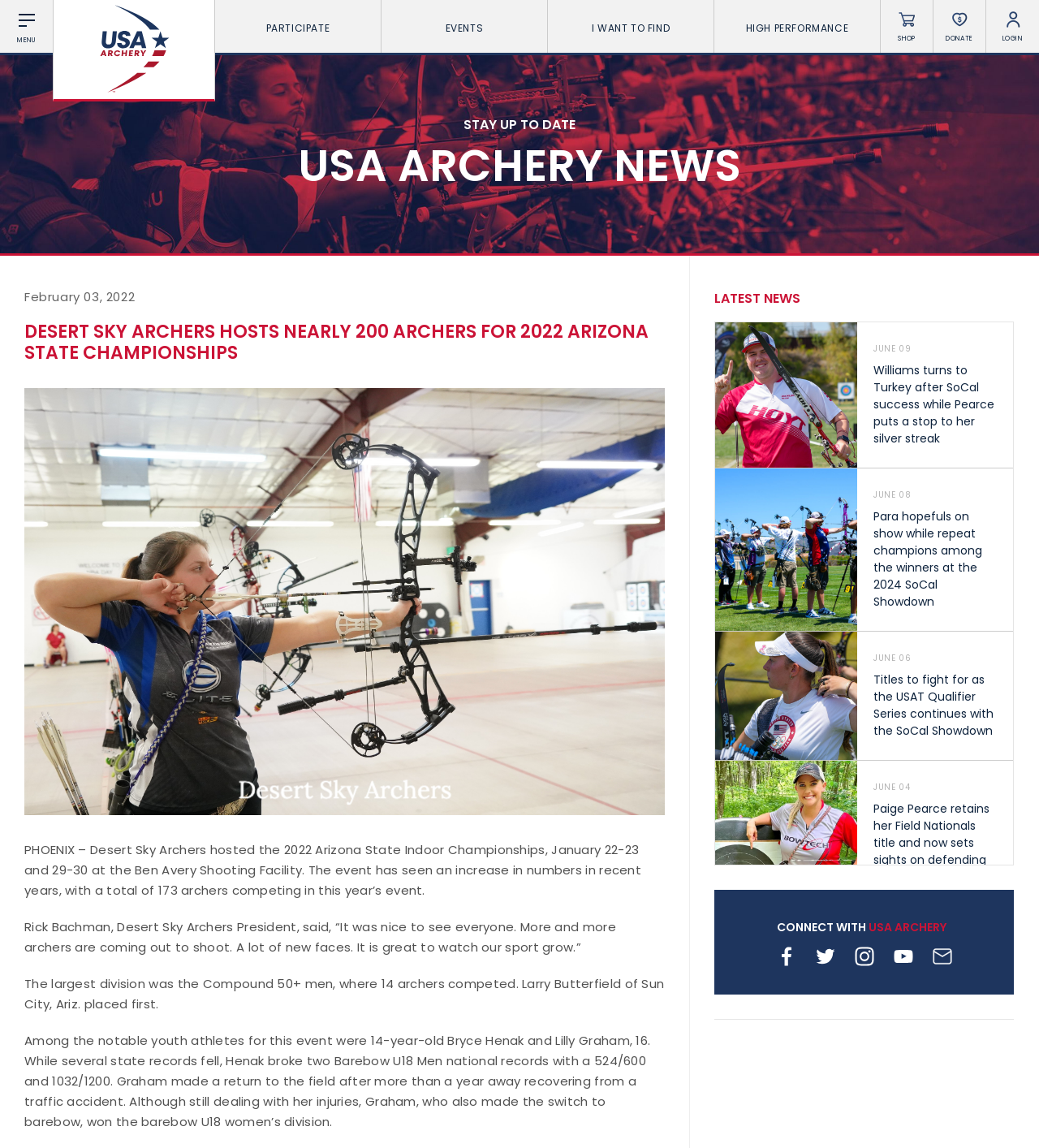Give a succinct answer to this question in a single word or phrase: 
What is the name of the president of Desert Sky Archers?

Rick Bachman